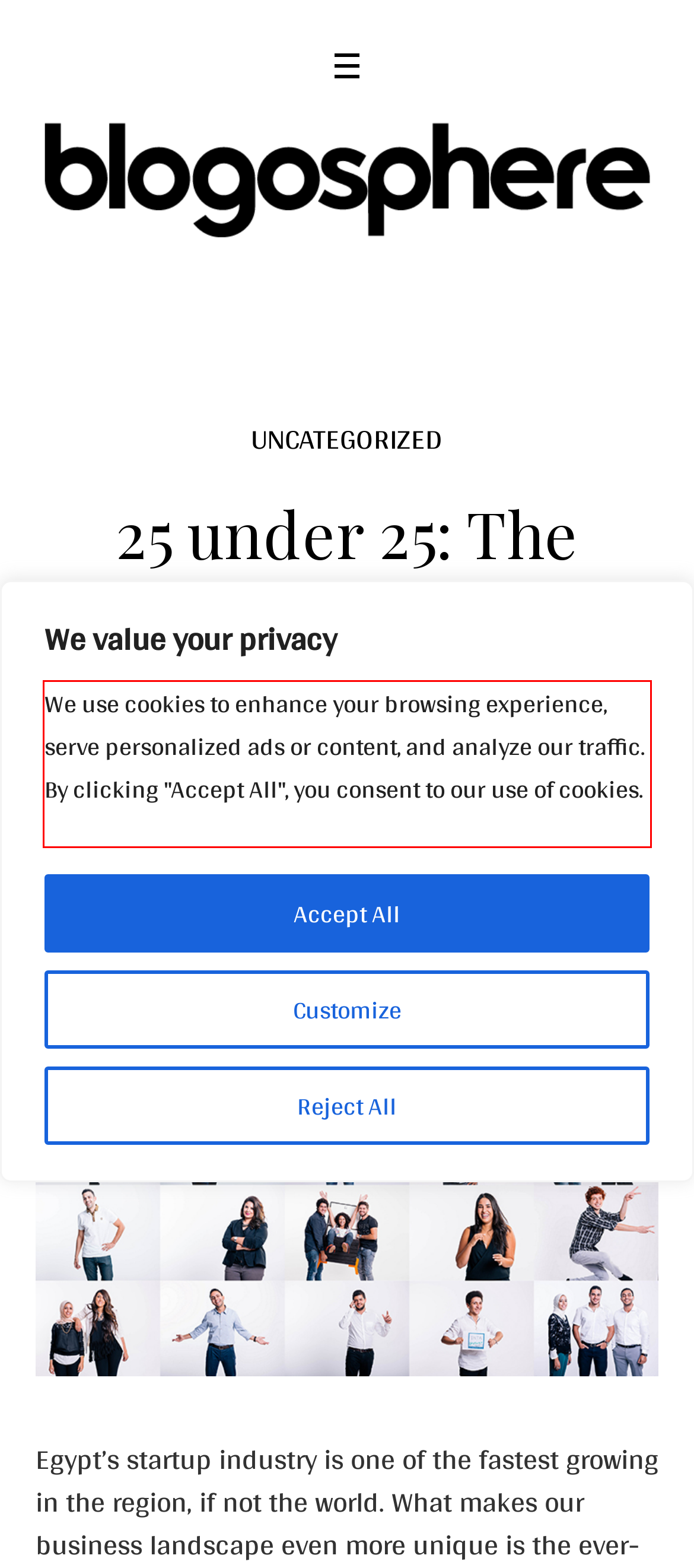You have a screenshot with a red rectangle around a UI element. Recognize and extract the text within this red bounding box using OCR.

We use cookies to enhance your browsing experience, serve personalized ads or content, and analyze our traffic. By clicking "Accept All", you consent to our use of cookies.